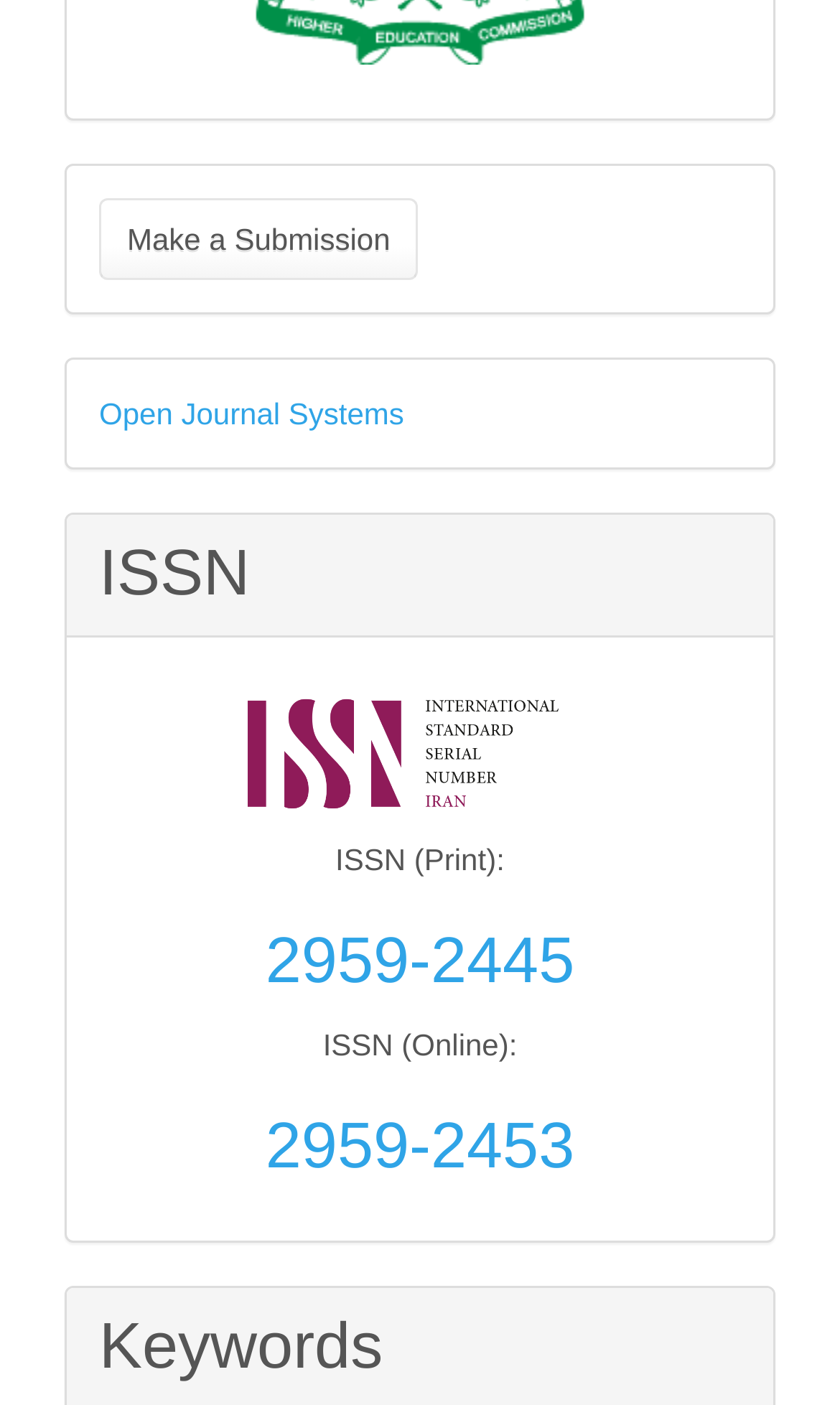What is the online ISSN?
Please provide a single word or phrase as your answer based on the screenshot.

2959-2453